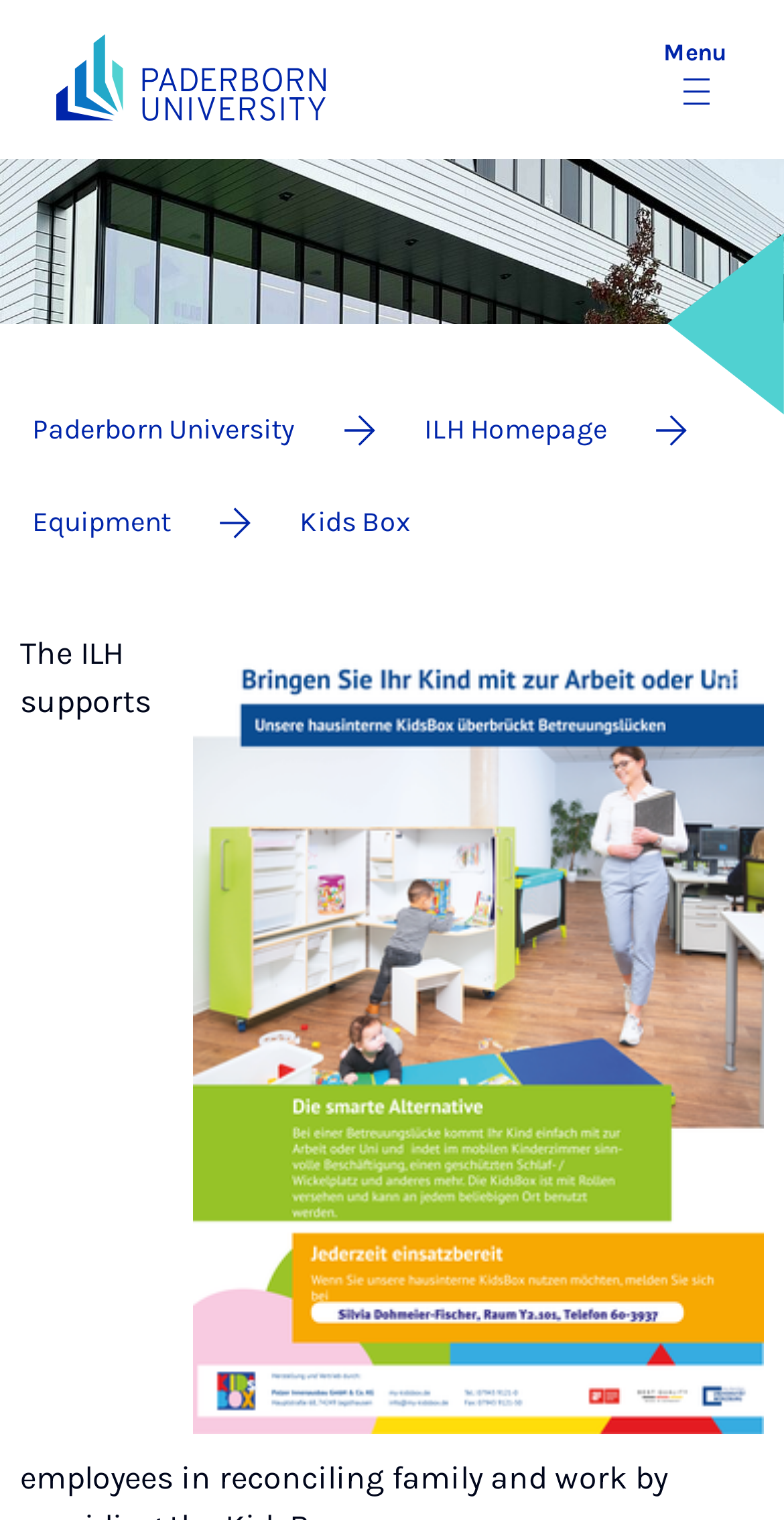What is the logo at the top left corner?
Refer to the image and respond with a one-word or short-phrase answer.

UPB Logo